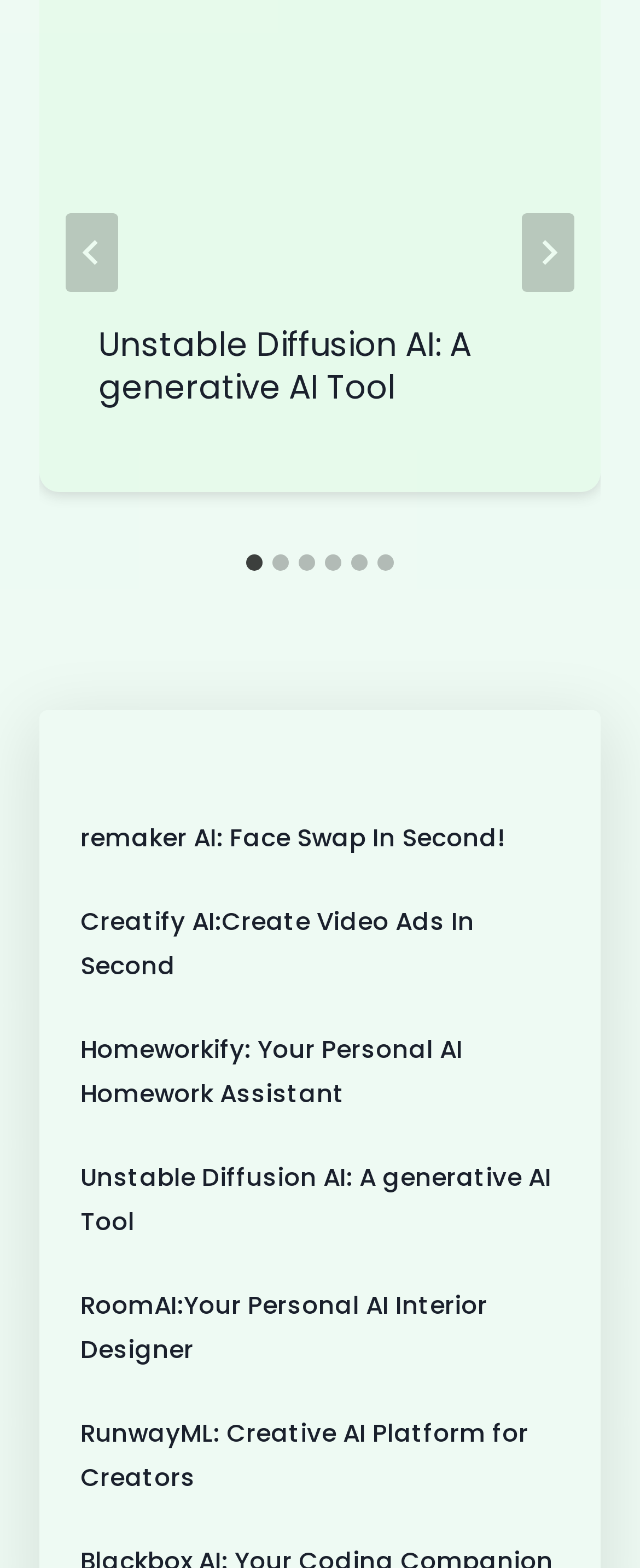Identify the bounding box of the UI element that matches this description: "aria-label="Next"".

[0.815, 0.136, 0.897, 0.186]